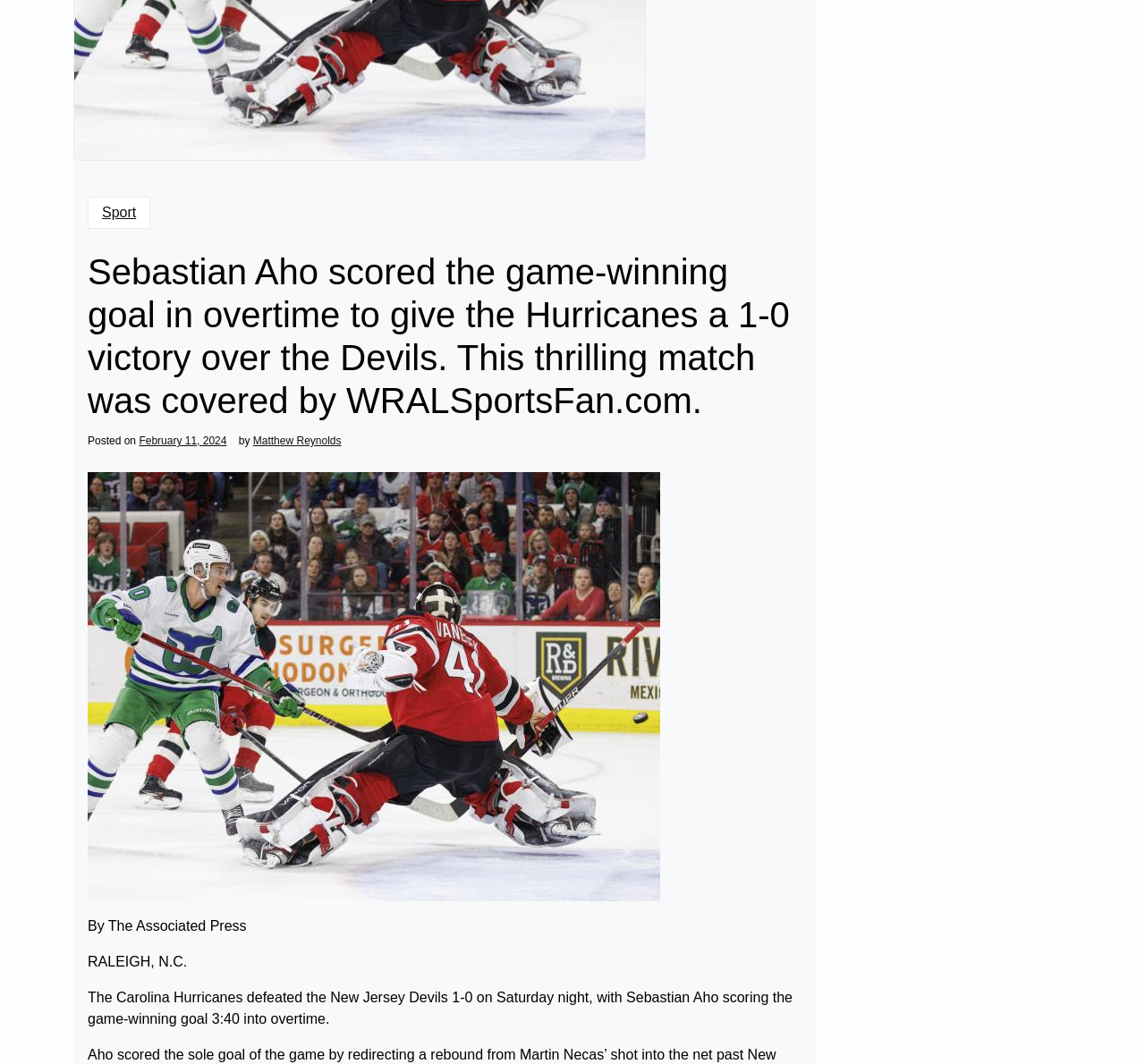Please provide the bounding box coordinates in the format (top-left x, top-left y, bottom-right x, bottom-right y). Remember, all values are floating point numbers between 0 and 1. What is the bounding box coordinate of the region described as: February 11, 2024

[0.121, 0.409, 0.198, 0.419]